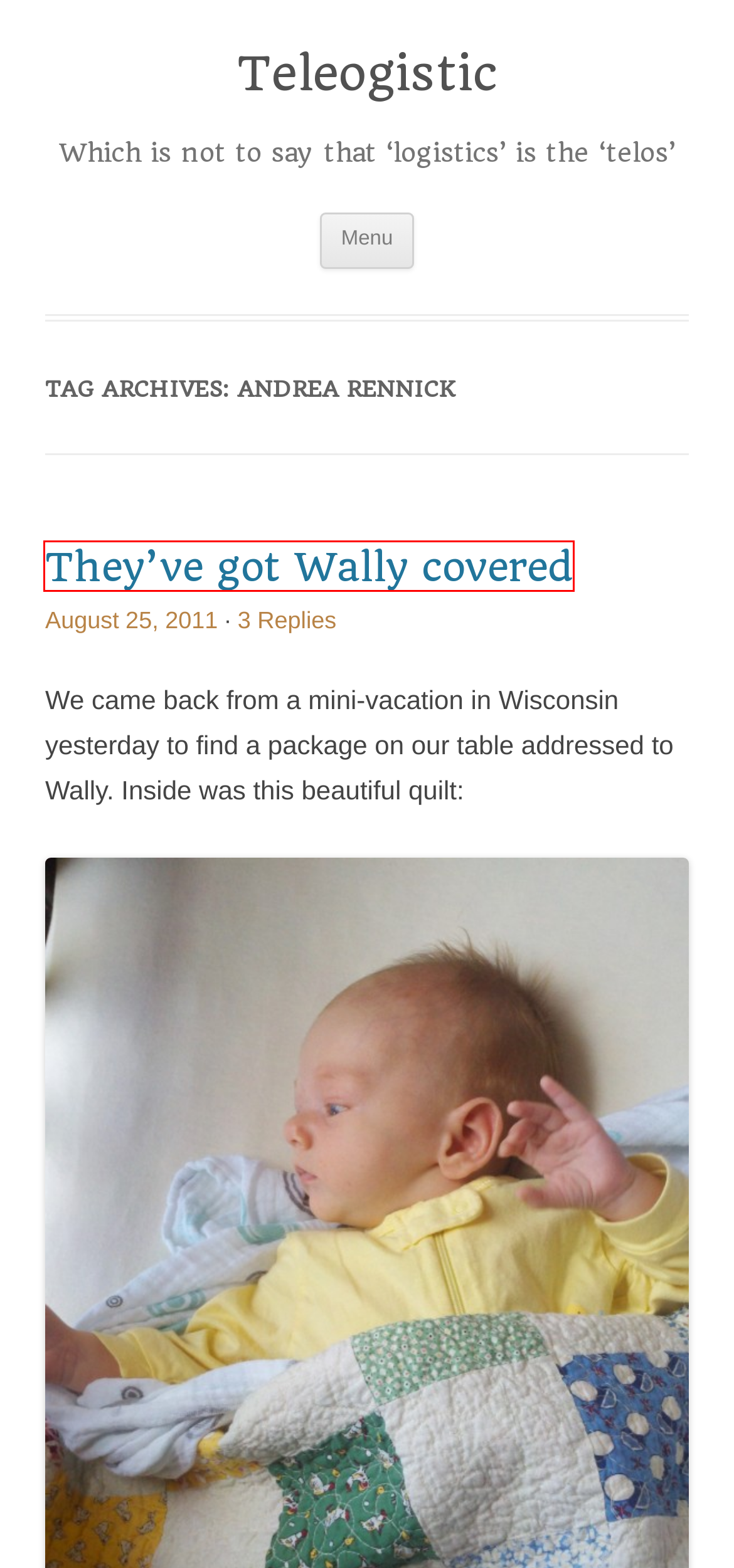You are provided with a screenshot of a webpage that has a red bounding box highlighting a UI element. Choose the most accurate webpage description that matches the new webpage after clicking the highlighted element. Here are your choices:
A. new media | Teleogistic
B. February | 2011 | Teleogistic
C. They’ve got Wally covered | Teleogistic
D. January | 2012 | Teleogistic
E. April | 2012 | Teleogistic
F. February | 2010 | Teleogistic
G. May | 2015 | Teleogistic
H. Teleogistic | What would we do, baby, without us?

C